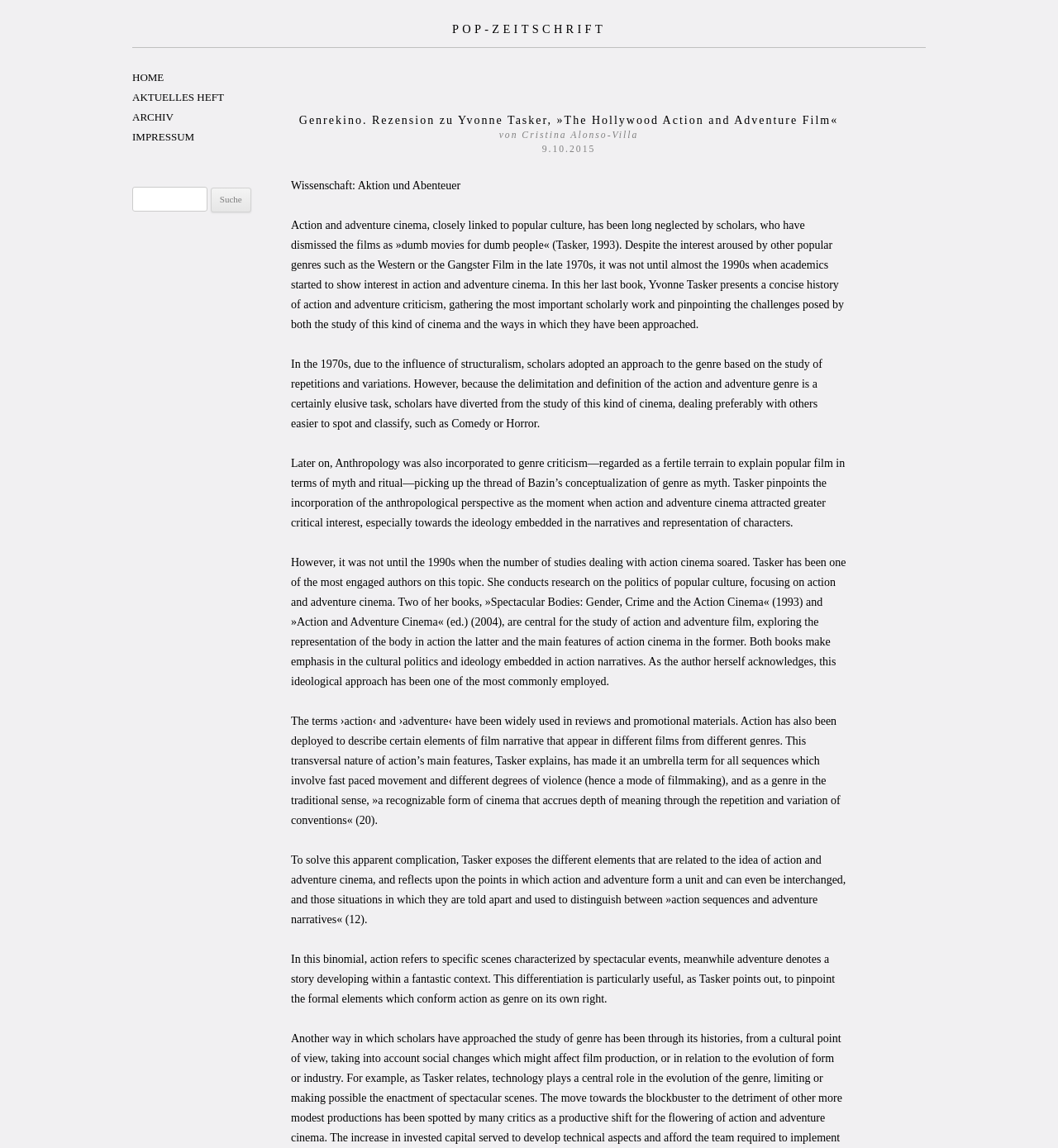Extract the bounding box coordinates of the UI element described: "parent_node: Suche nach: name="s"". Provide the coordinates in the format [left, top, right, bottom] with values ranging from 0 to 1.

[0.125, 0.163, 0.196, 0.185]